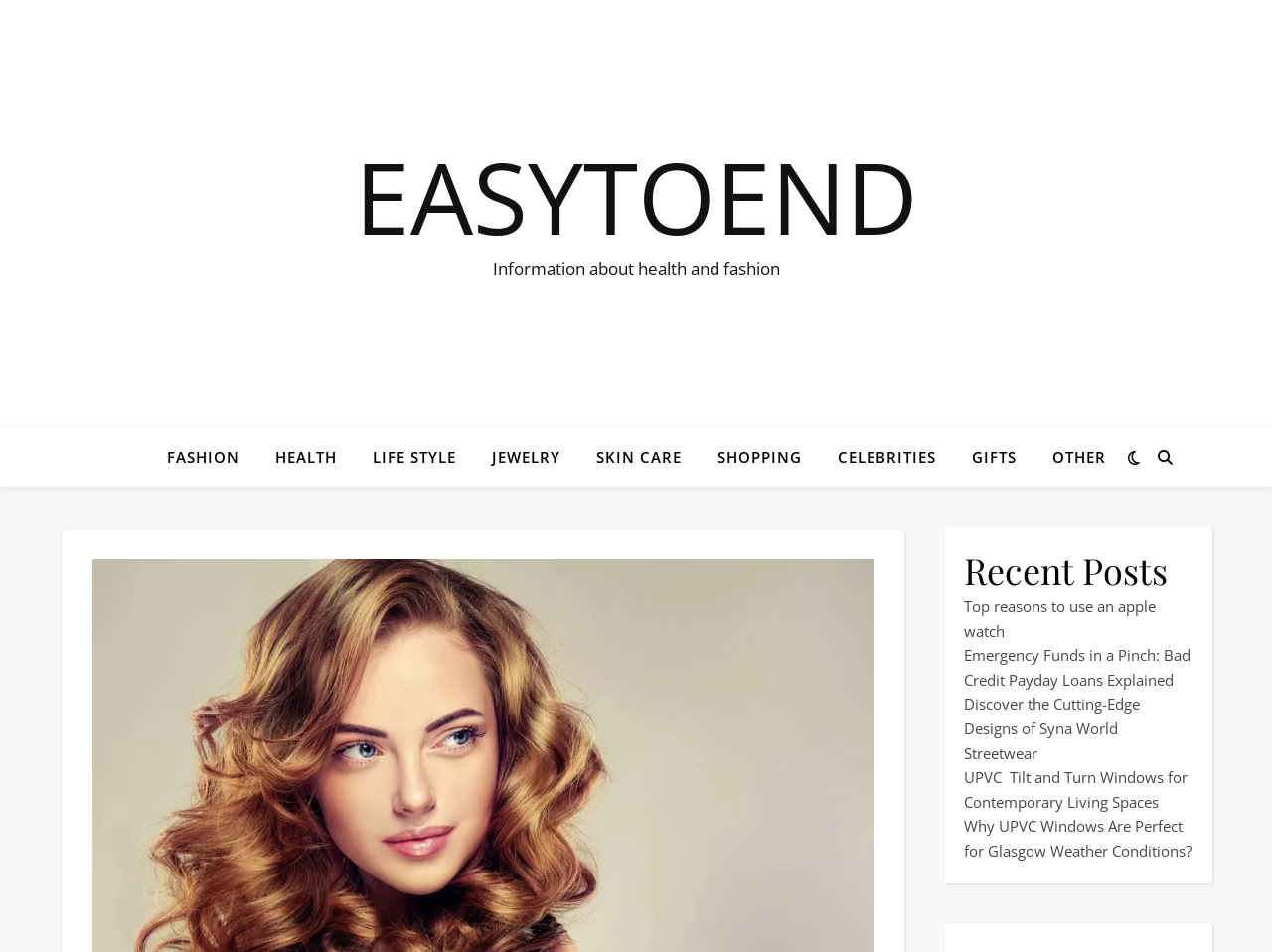Please identify the coordinates of the bounding box that should be clicked to fulfill this instruction: "Check out Recent Posts".

[0.758, 0.574, 0.938, 0.624]